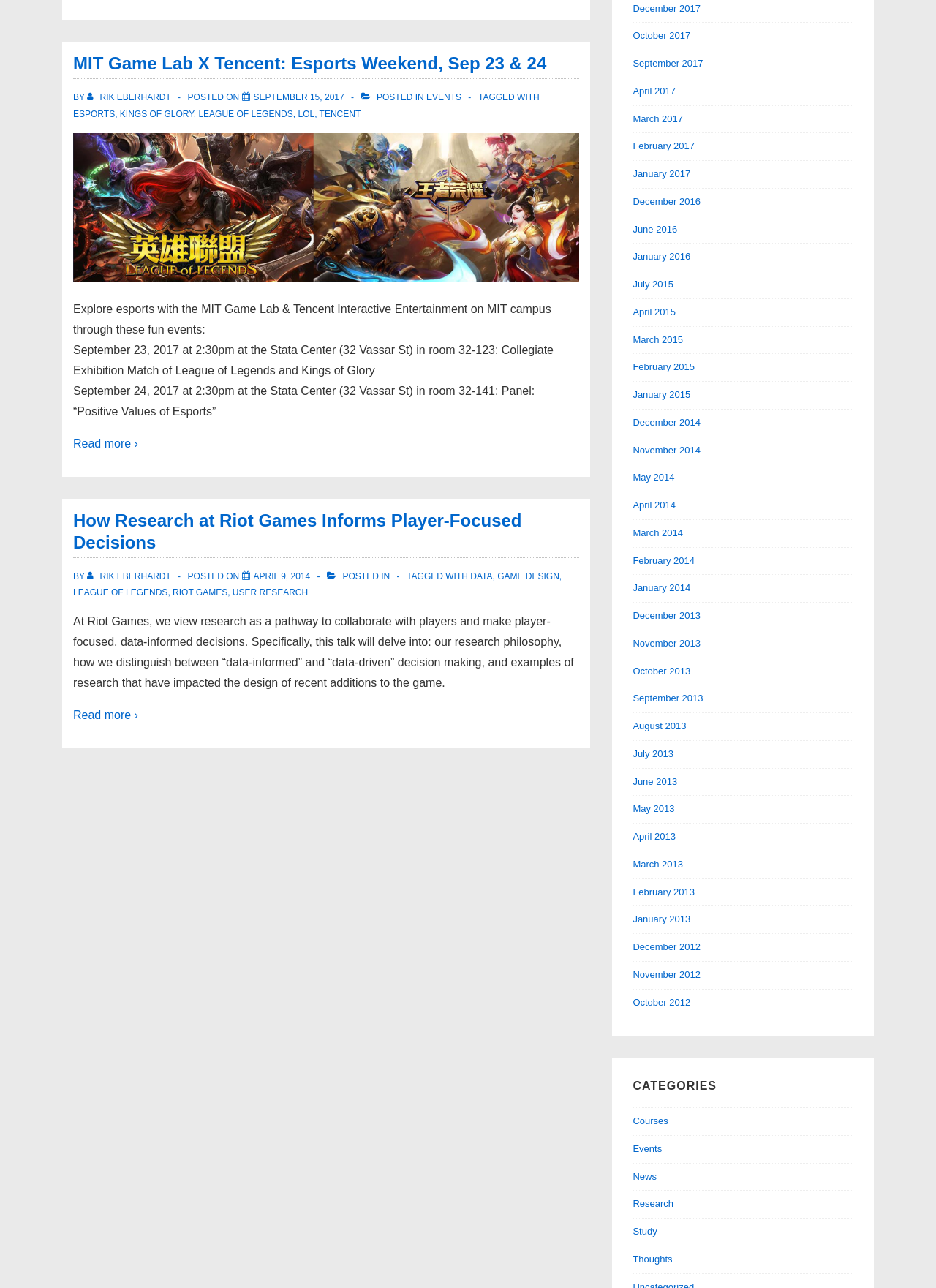Extract the bounding box coordinates for the UI element described as: "November 2014".

[0.676, 0.345, 0.748, 0.354]